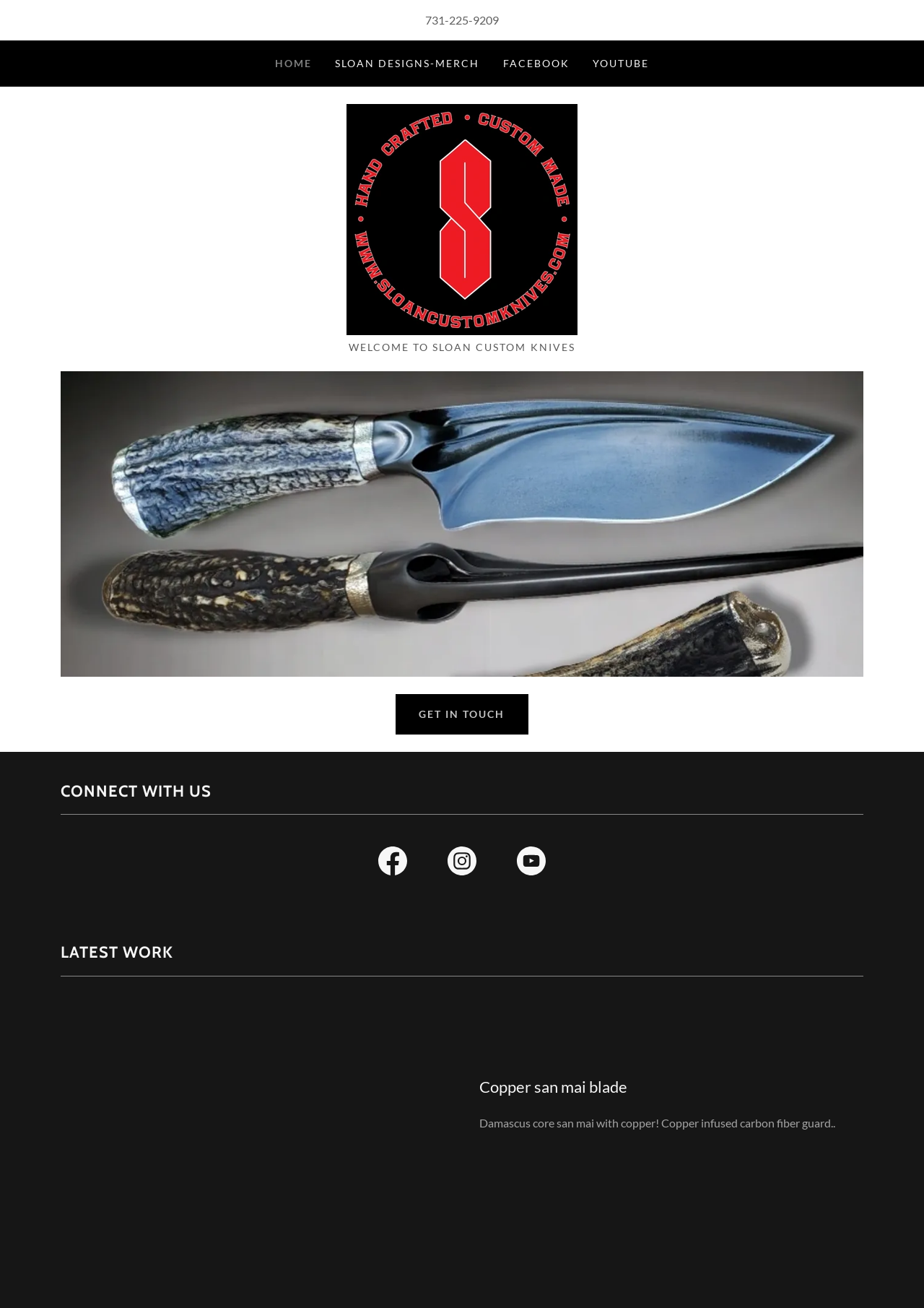Give a concise answer of one word or phrase to the question: 
How many social media links are there?

3